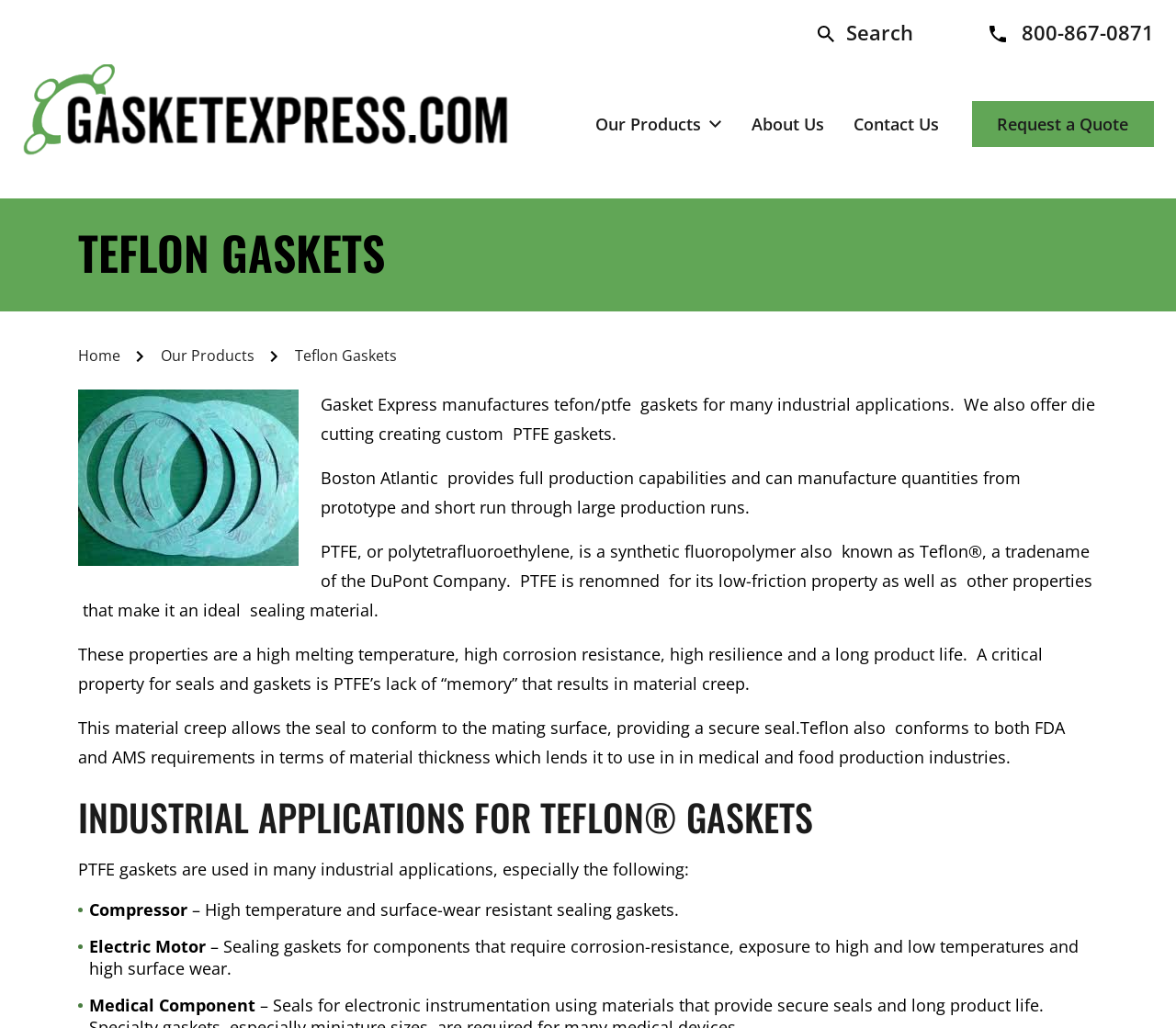Please identify the bounding box coordinates of the region to click in order to complete the task: "Click 'Our Products' to view the product catalog". The coordinates must be four float numbers between 0 and 1, specified as [left, top, right, bottom].

[0.5, 0.098, 0.62, 0.144]